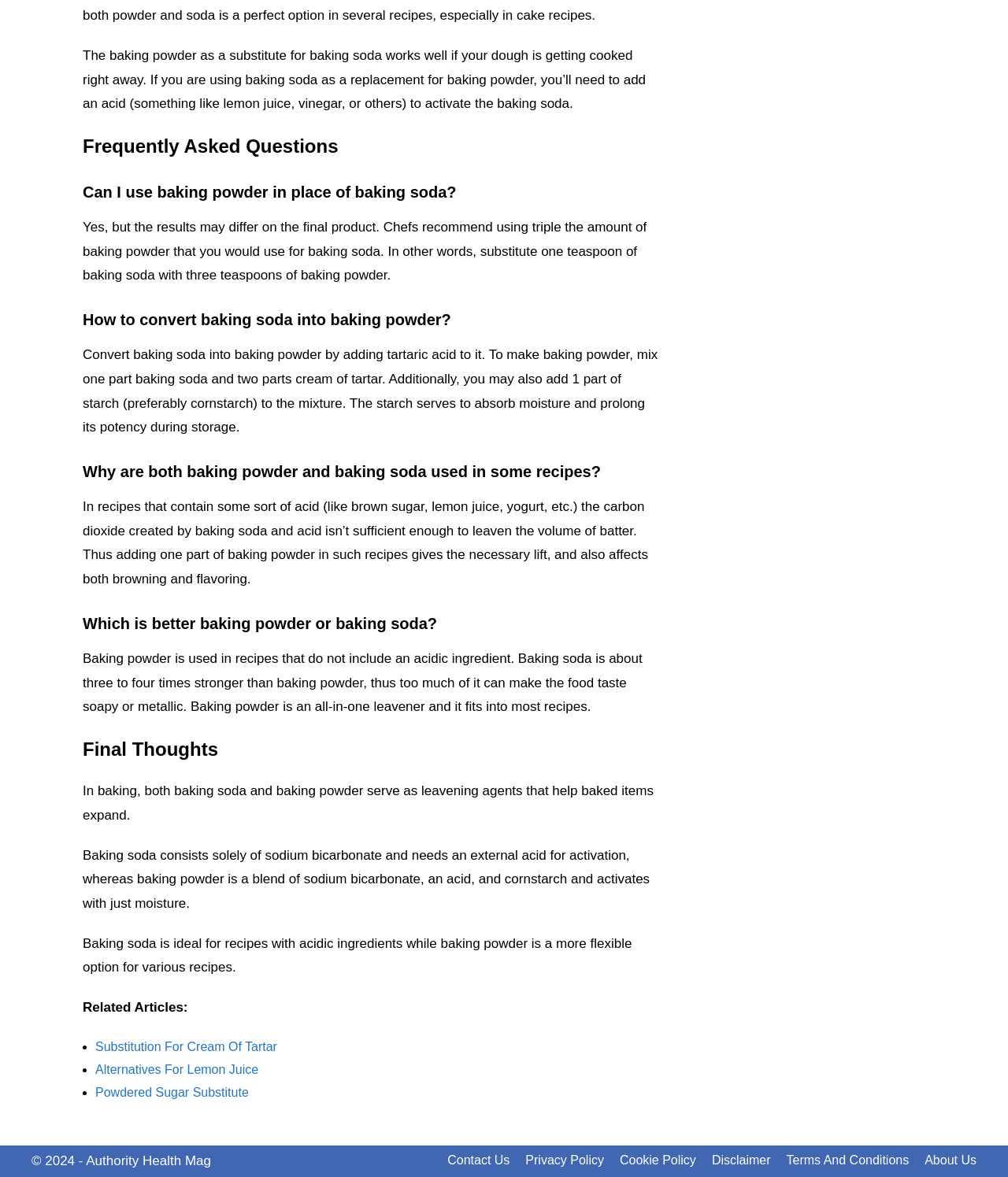Determine the bounding box coordinates of the section to be clicked to follow the instruction: "Go to 'Authority Health Mag'". The coordinates should be given as four float numbers between 0 and 1, formatted as [left, top, right, bottom].

[0.085, 0.98, 0.209, 0.992]